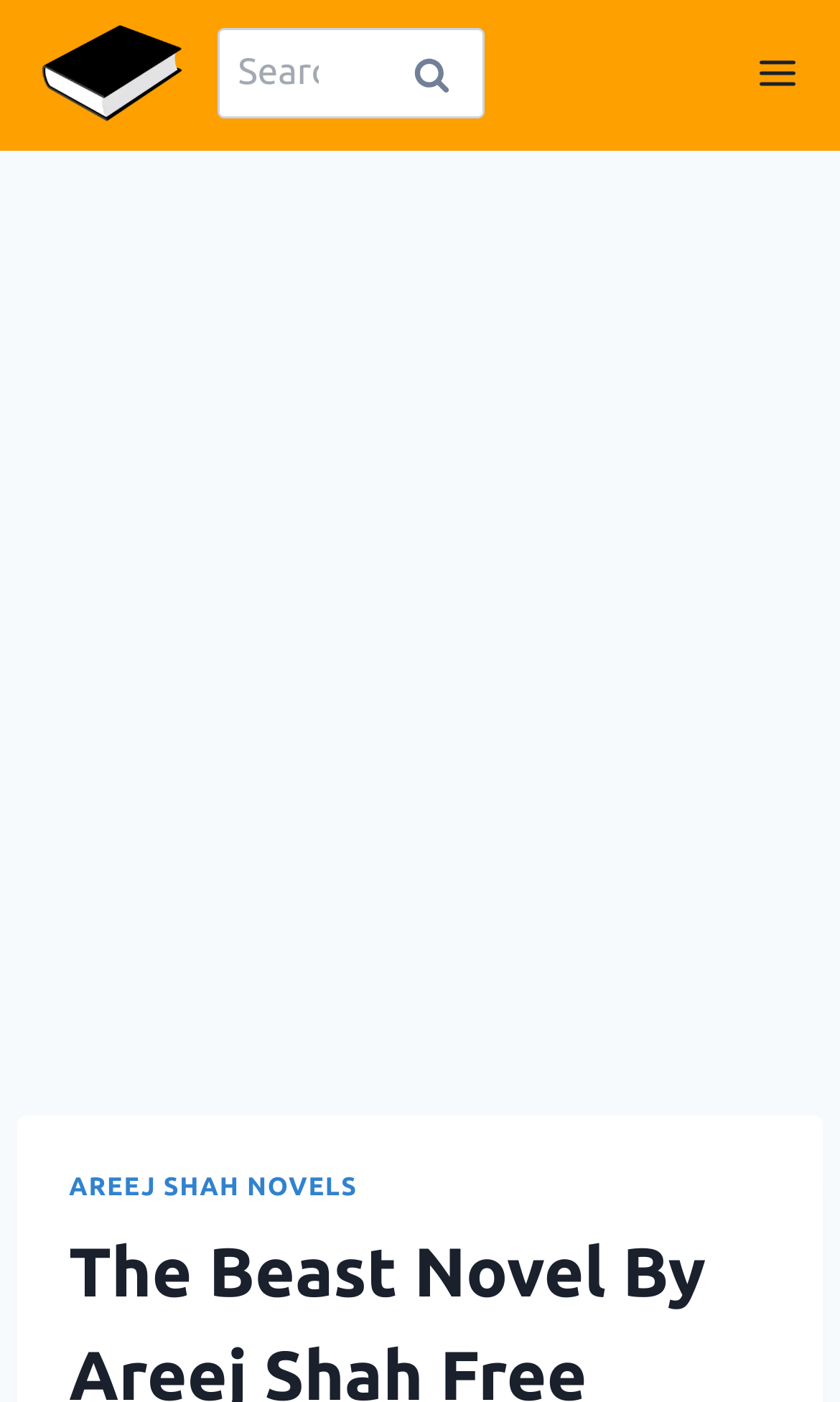Provide your answer in a single word or phrase: 
What is the name of the novel?

The Beast Novel